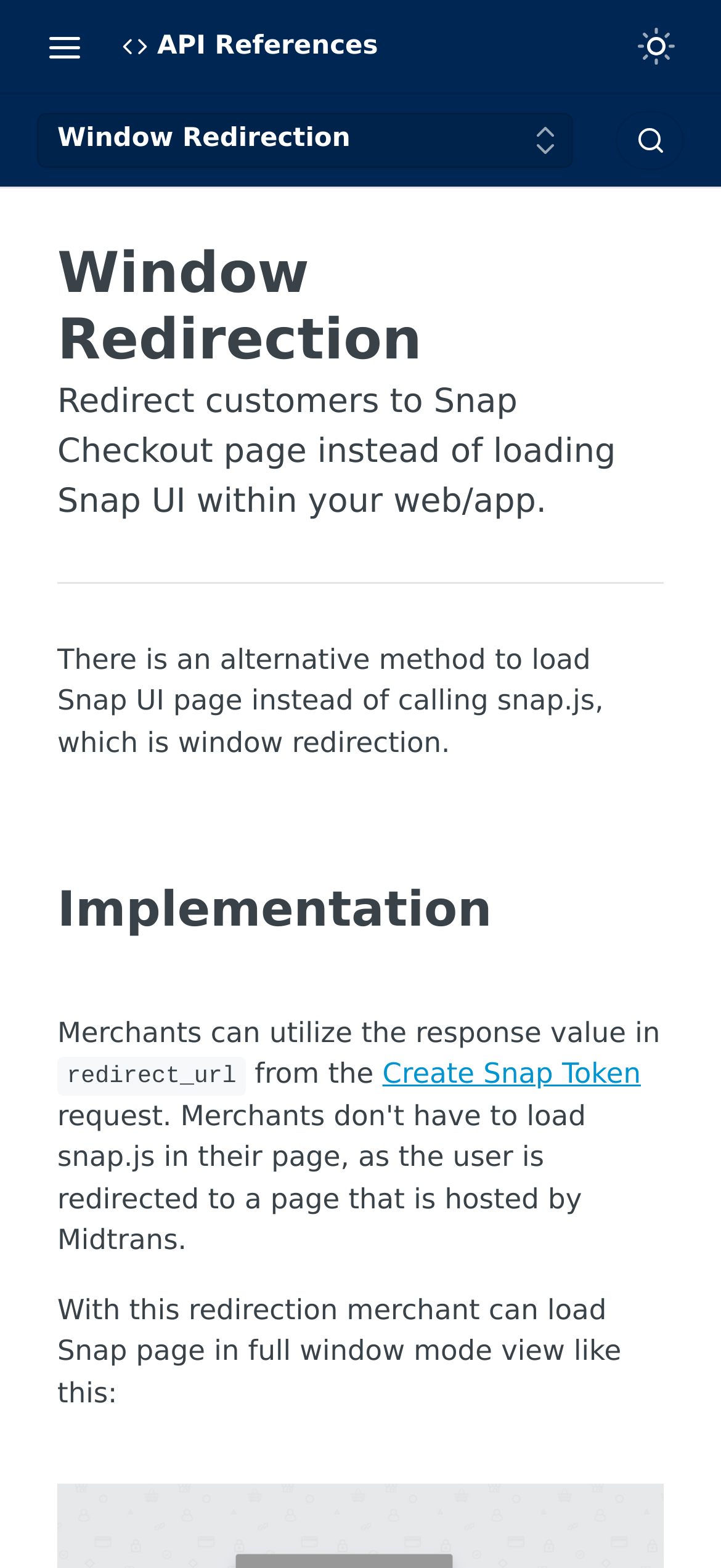What is the alternative to calling snap.js?
Please use the image to deliver a detailed and complete answer.

According to the webpage, there is an alternative method to load Snap UI page instead of calling snap.js, which is window redirection.